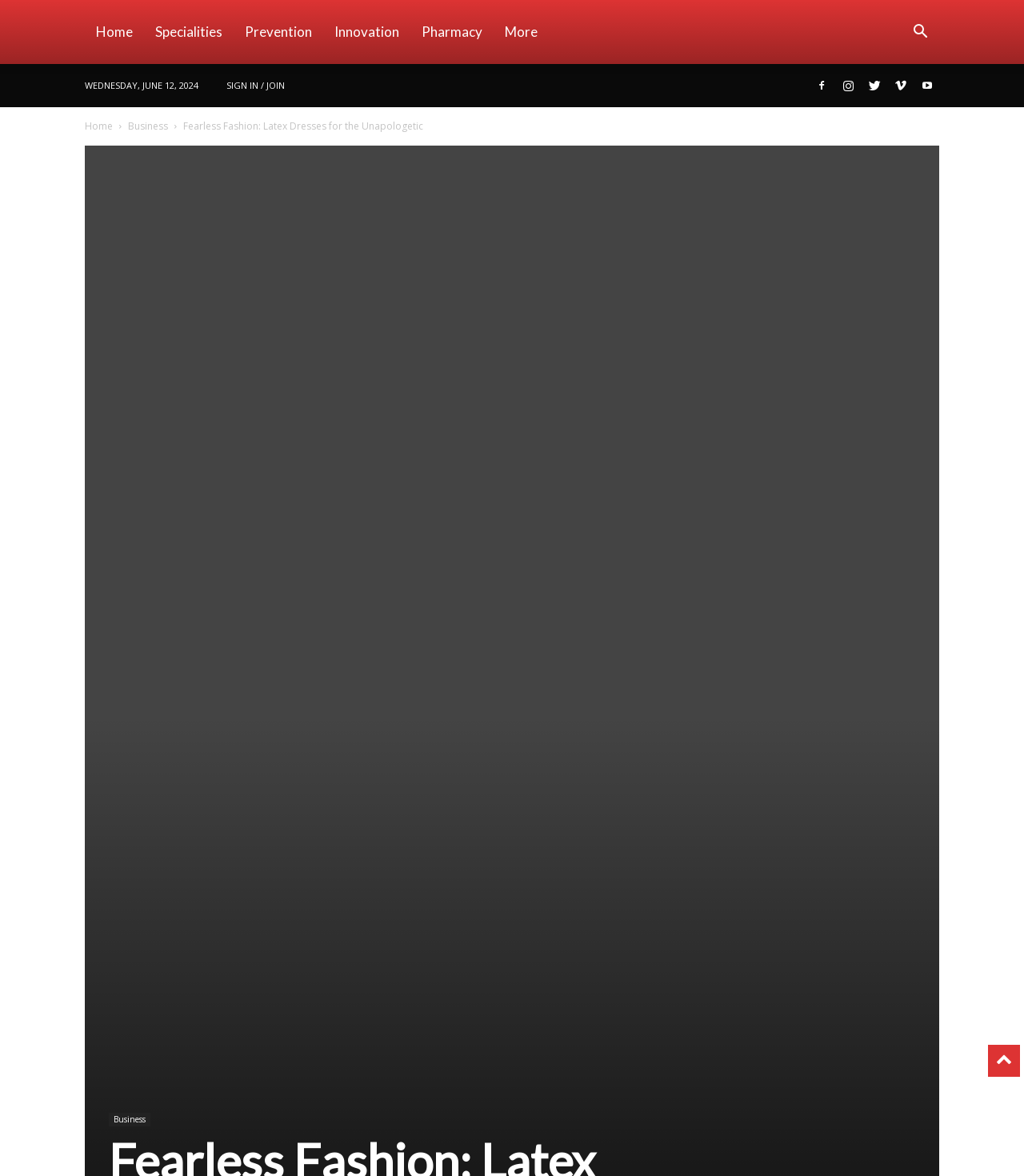Determine the bounding box for the described UI element: "FAQ".

None